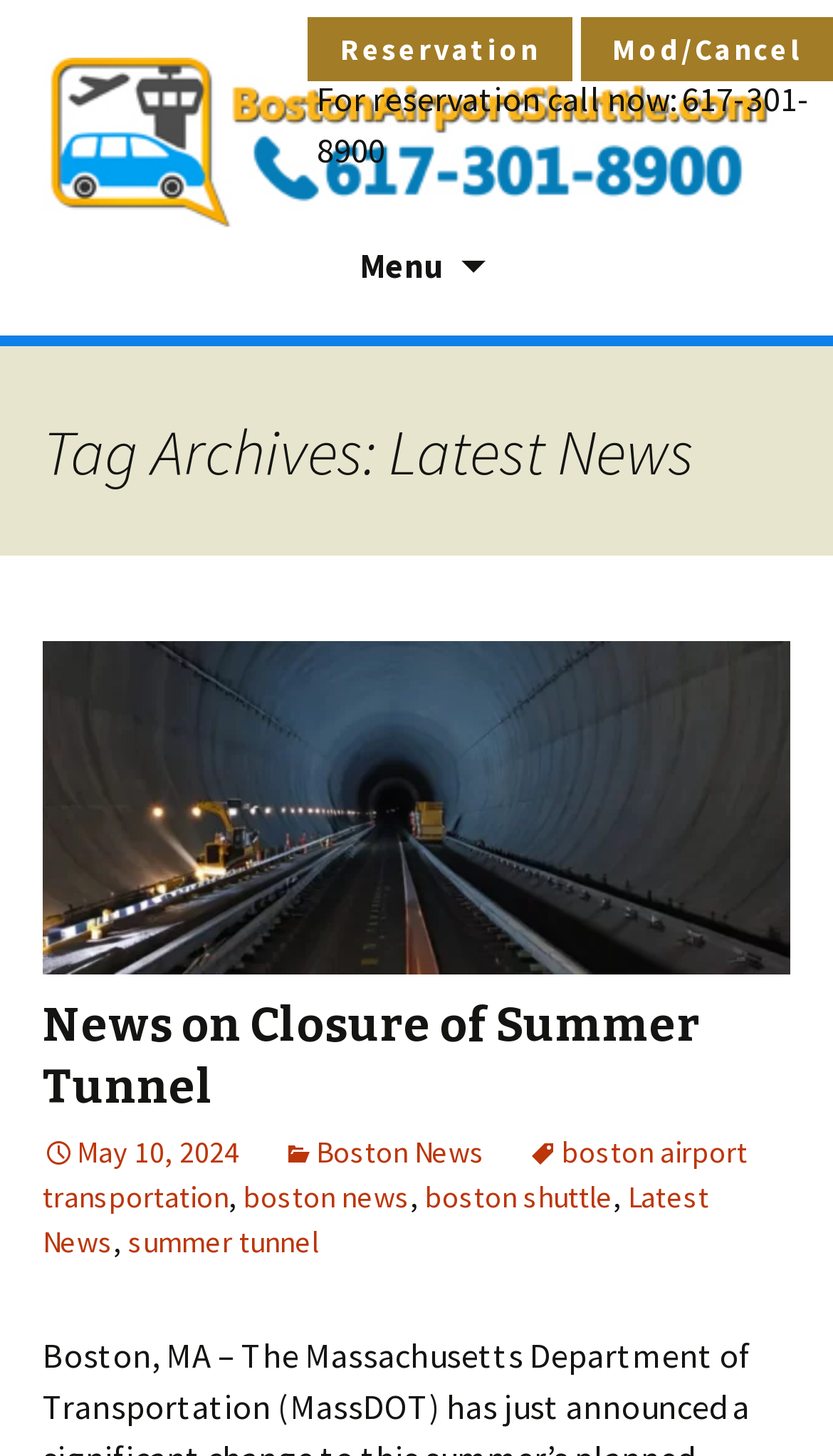Determine the bounding box coordinates of the target area to click to execute the following instruction: "Open the menu."

[0.38, 0.15, 0.583, 0.215]